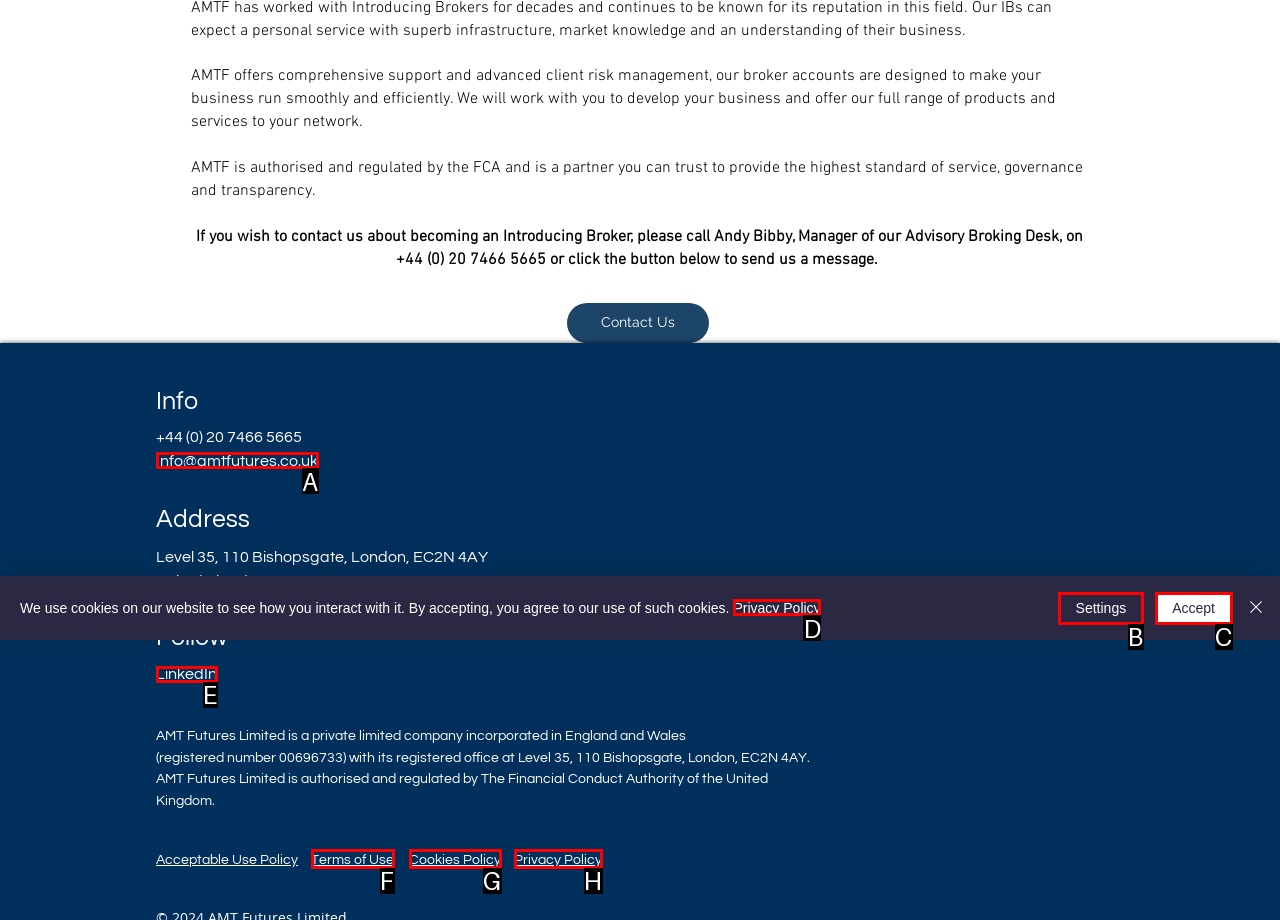Find the HTML element that matches the description provided: Terms of Use
Answer using the corresponding option letter.

F